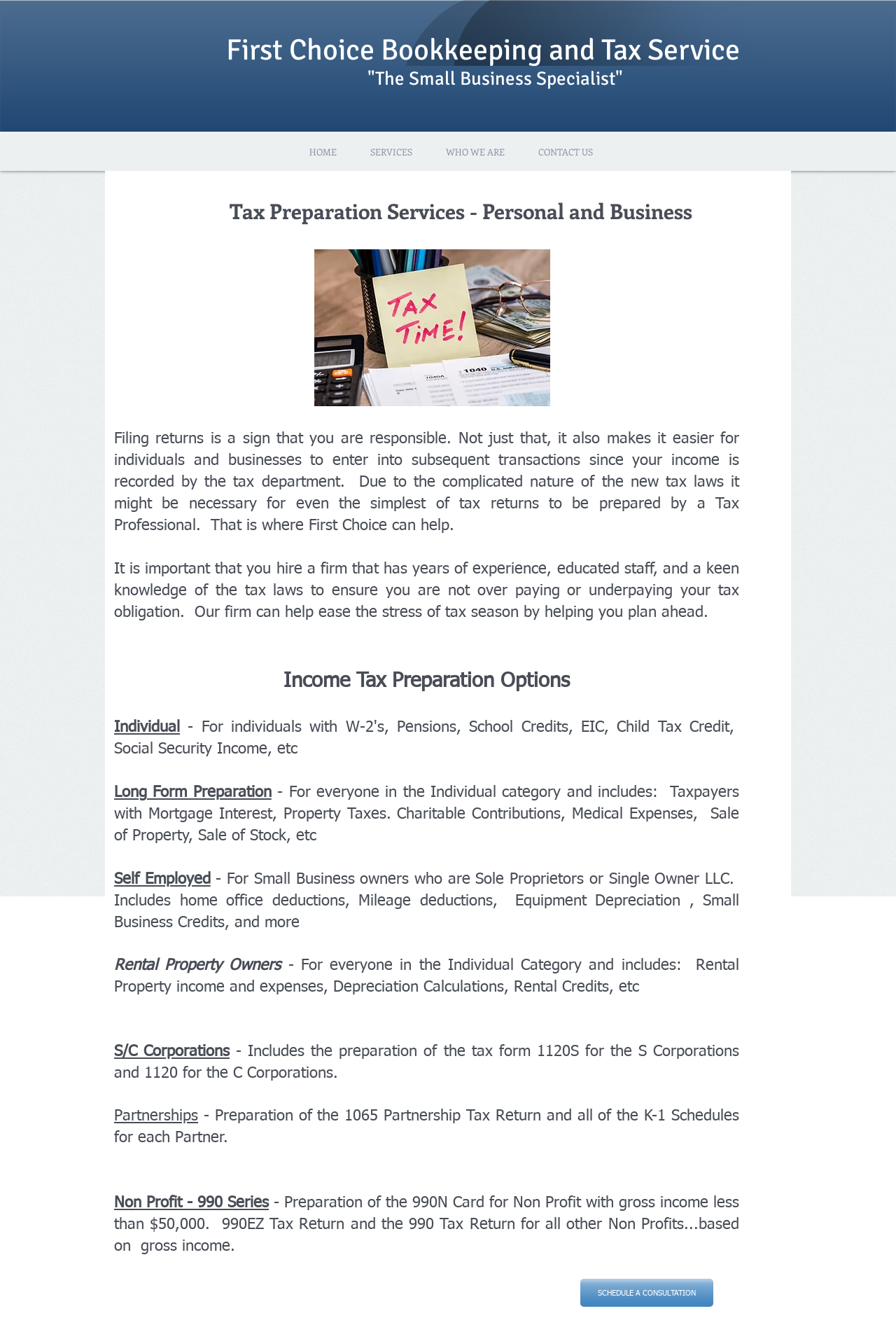Give a one-word or one-phrase response to the question: 
How can First Choice help with tax season?

By helping plan ahead